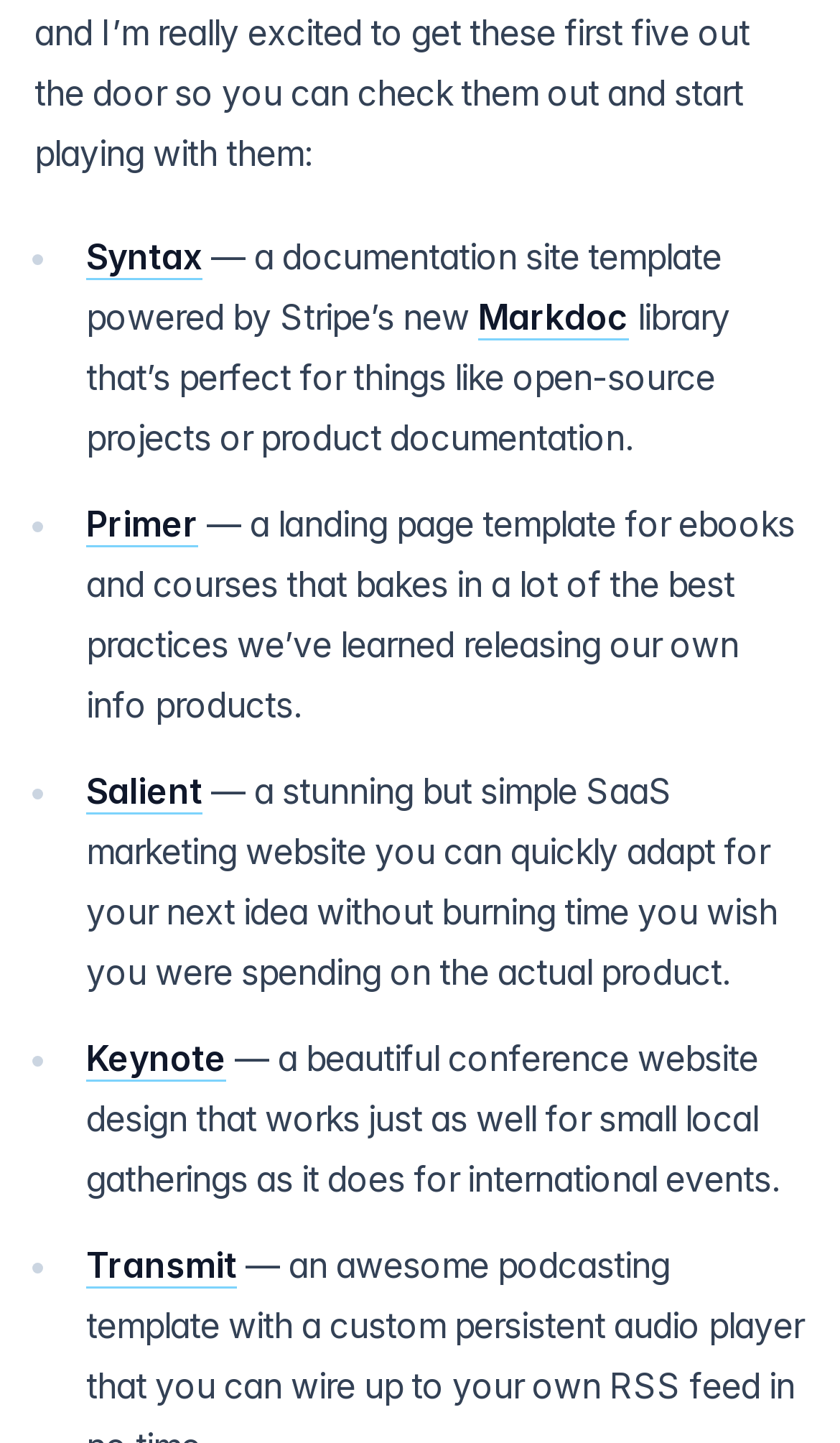Consider the image and give a detailed and elaborate answer to the question: 
Which template is suitable for open-source projects?

The static text description next to the Syntax link mentions that it is 'a documentation site template powered by Stripe’s new Markdoc library that’s perfect for things like open-source projects or product documentation'.